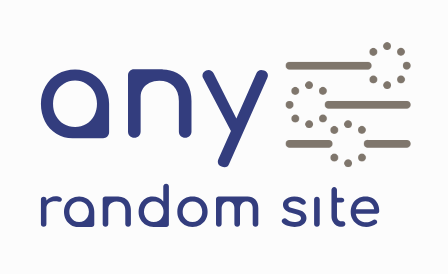Explain the image in a detailed and thorough manner.

The image features a logo for a website called "any random site." The design showcases the word "any" prominently in a bold, navy font, complemented by a round letter "o" that adds a playful touch. Below this, the word "random" is presented in a lighter shade, maintaining a professional yet approachable appearance. The term "site" finishes the logo in a simple and clean format.

Accompanying the text are whimsical, scattered dots and lines that suggest movement and randomness, visually representing the concept of unpredictability. This design effectively encapsulates the site's theme of offering random numbers or content, making it appealing to users interested in exploring the nature of randomness. The overall aesthetic is modern and inviting, suitable for a platform dedicated to exploring random topics or activities.